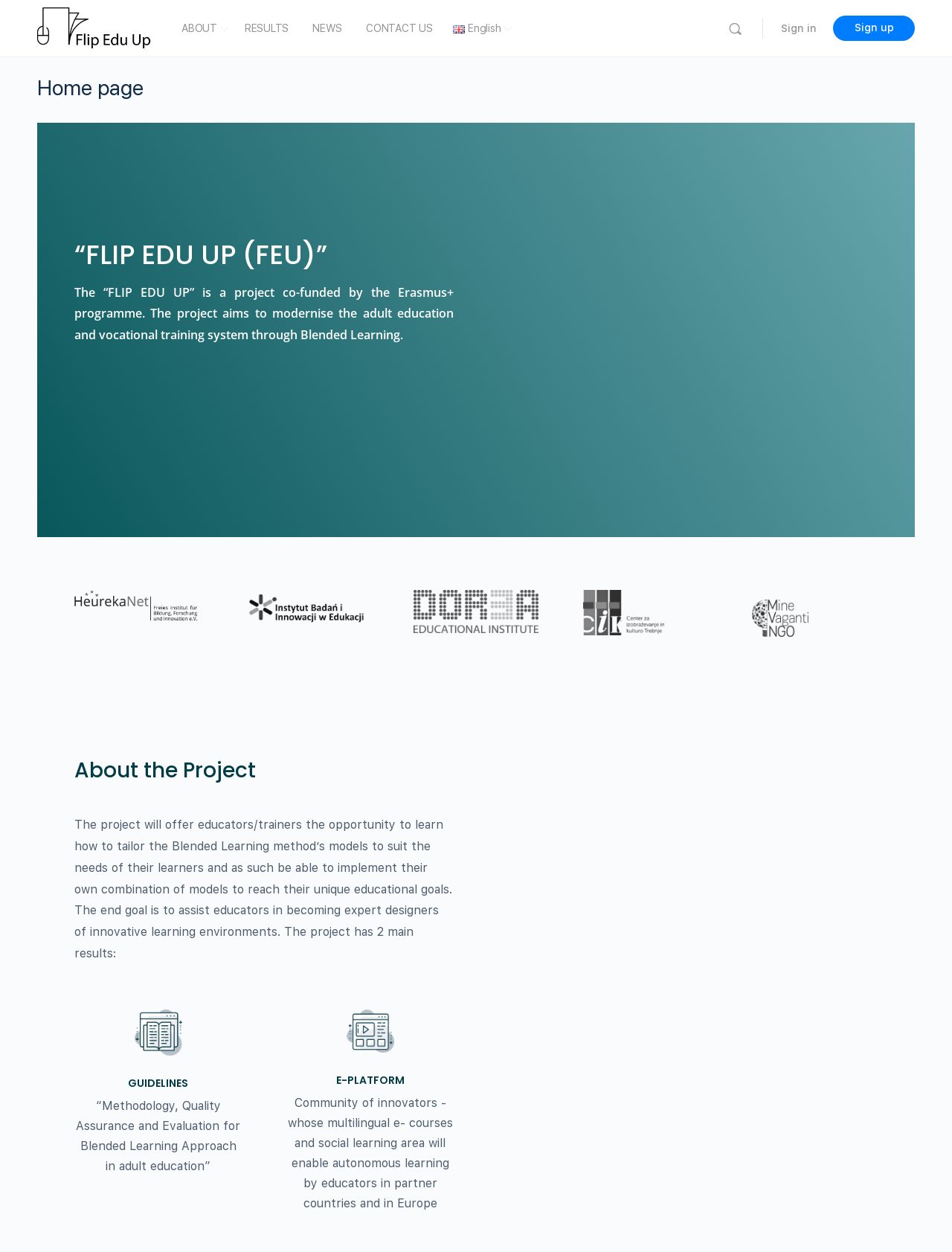From the webpage screenshot, predict the bounding box coordinates (top-left x, top-left y, bottom-right x, bottom-right y) for the UI element described here: parent_node: Sign inSign up

[0.753, 0.016, 0.791, 0.029]